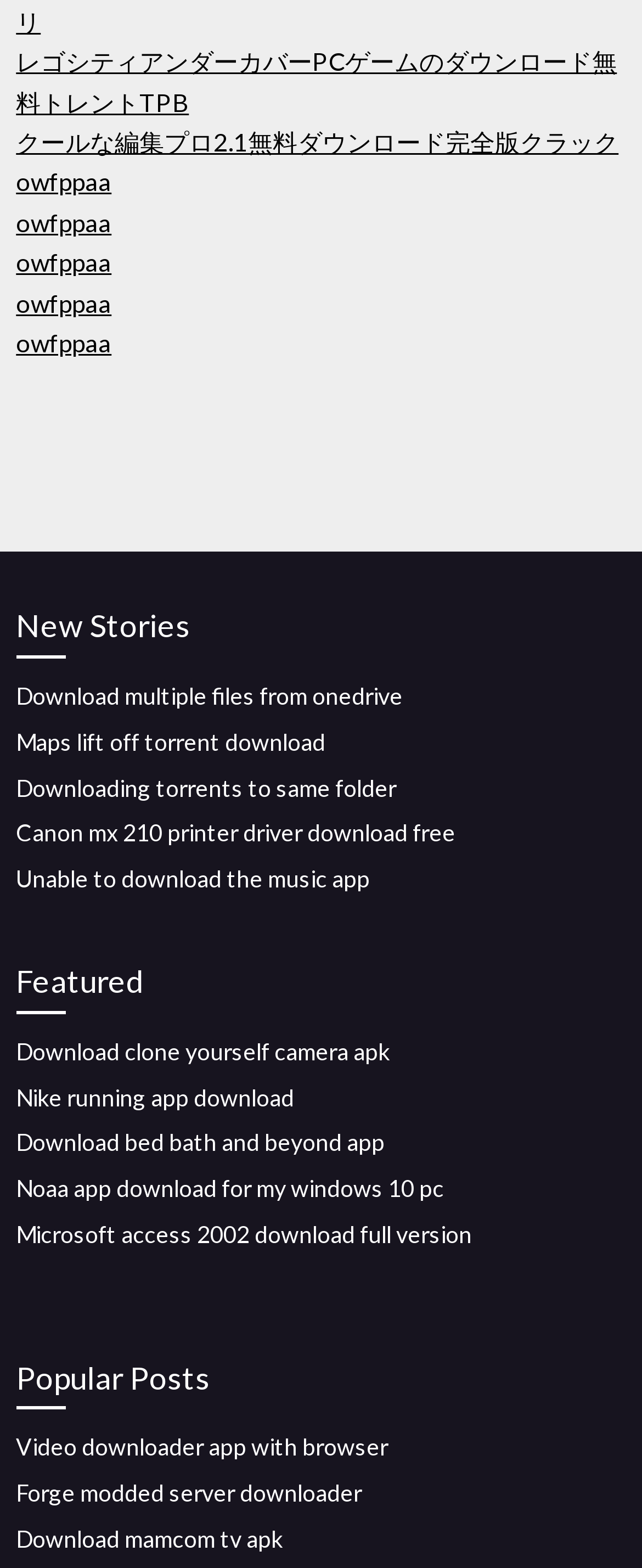From the webpage screenshot, identify the region described by Nike running app download. Provide the bounding box coordinates as (top-left x, top-left y, bottom-right x, bottom-right y), with each value being a floating point number between 0 and 1.

[0.025, 0.69, 0.458, 0.708]